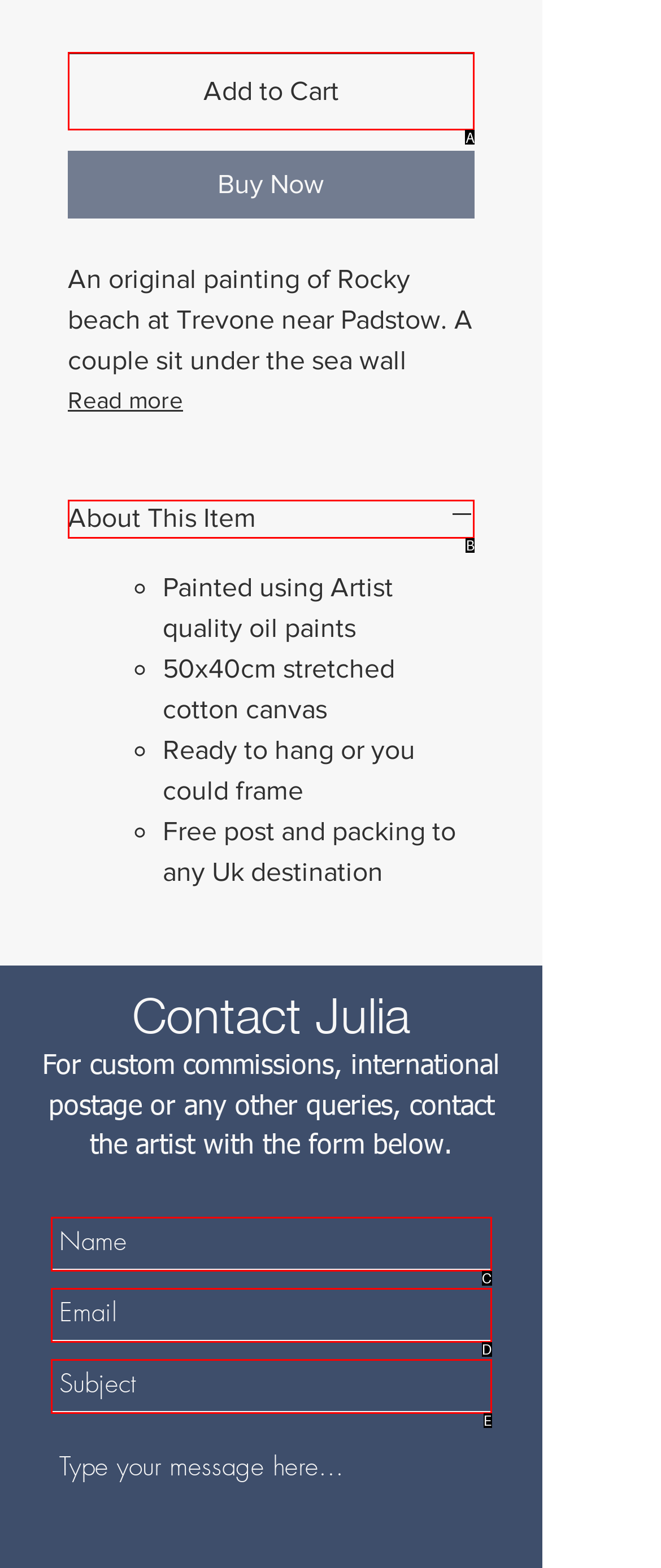Identify the letter of the option that best matches the following description: aria-label="Name" name="name" placeholder="Name". Respond with the letter directly.

C